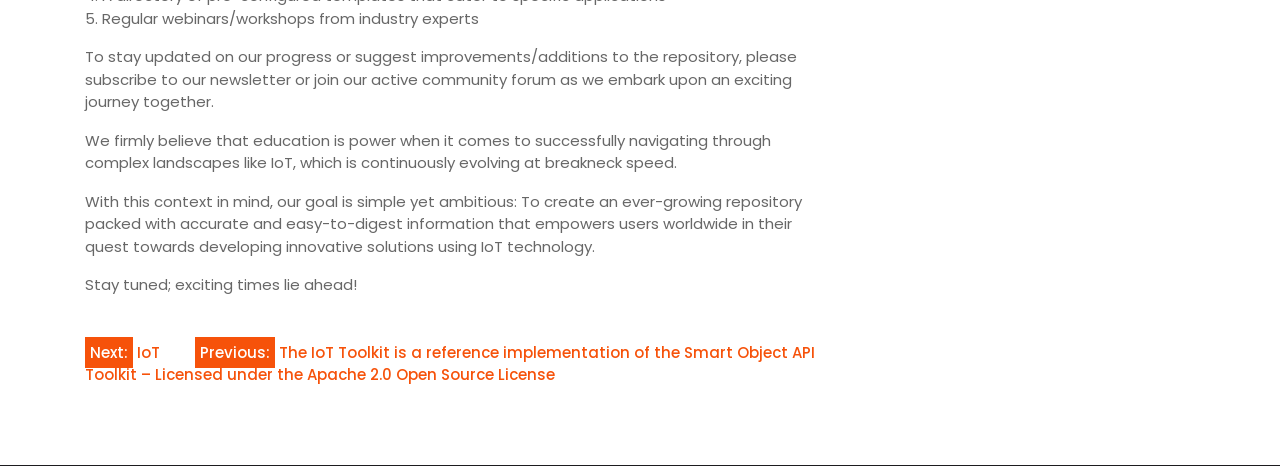What is the purpose of the IoT repository?
Using the details shown in the screenshot, provide a comprehensive answer to the question.

The purpose of the IoT repository is to empower users worldwide in their quest towards developing innovative solutions using IoT technology, as stated in the third paragraph of the webpage.